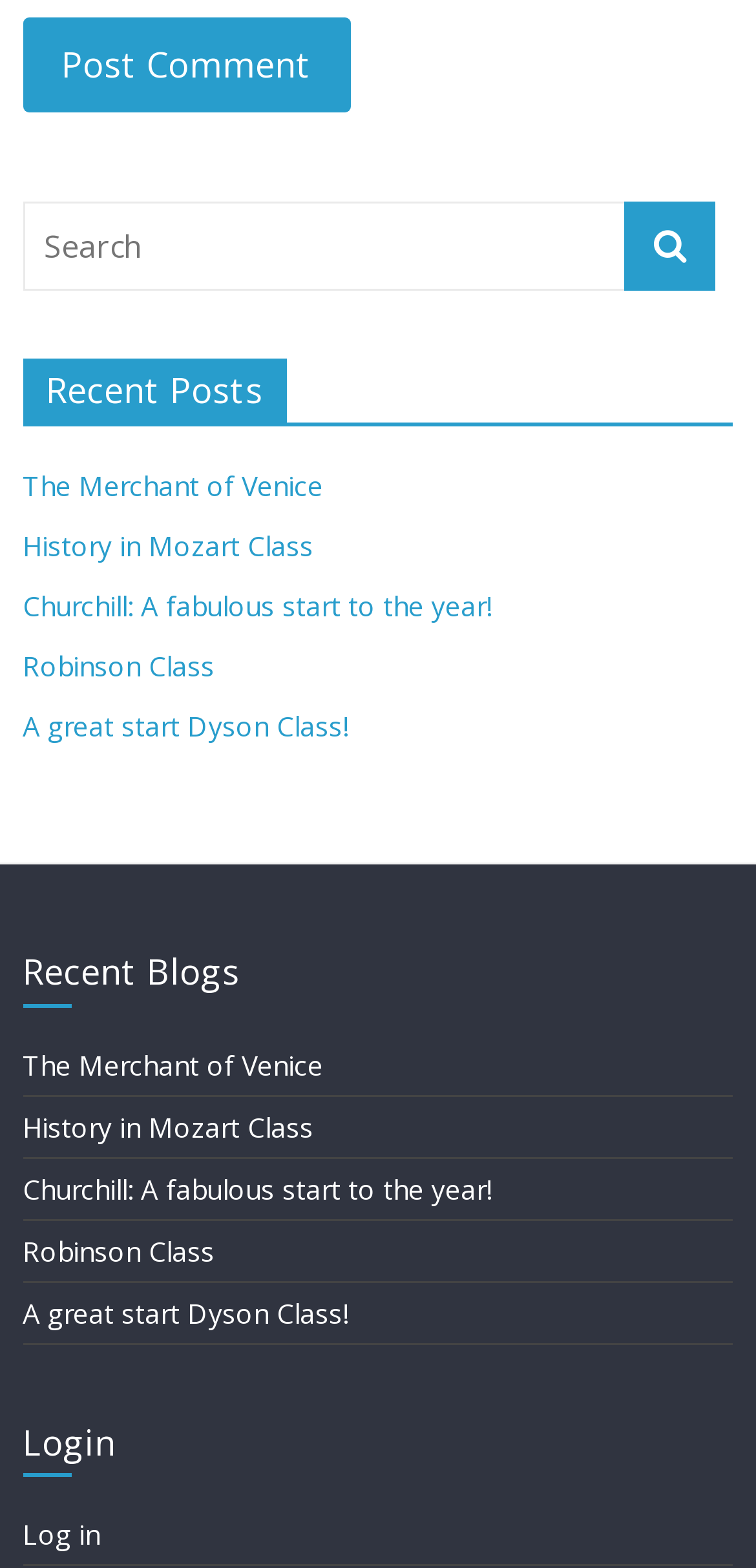Please identify the bounding box coordinates of the element's region that needs to be clicked to fulfill the following instruction: "View recent blogs". The bounding box coordinates should consist of four float numbers between 0 and 1, i.e., [left, top, right, bottom].

[0.03, 0.607, 0.97, 0.641]